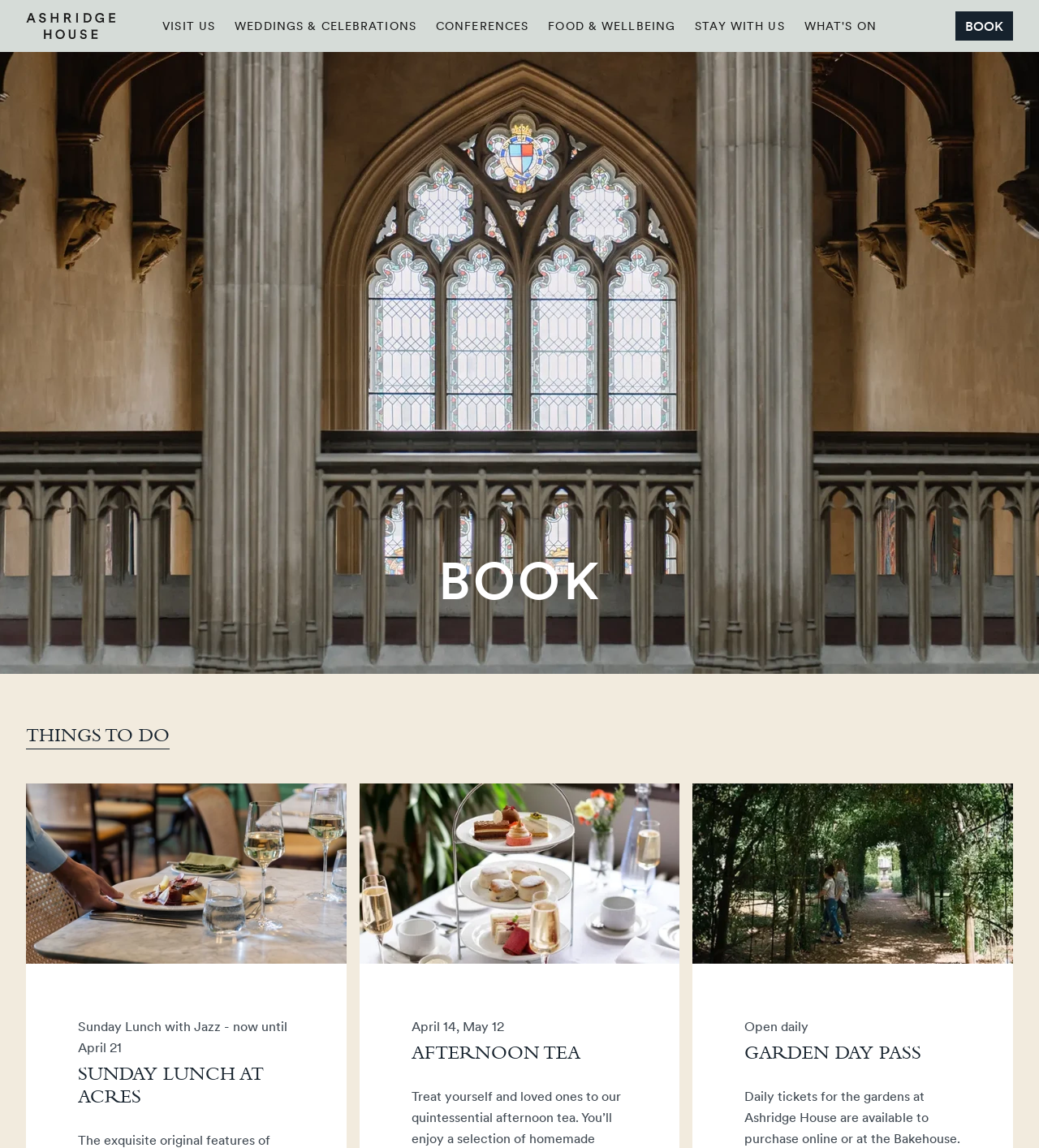Please determine the bounding box of the UI element that matches this description: Available Maids in Singapore. The coordinates should be given as (top-left x, top-left y, bottom-right x, bottom-right y), with all values between 0 and 1.

None